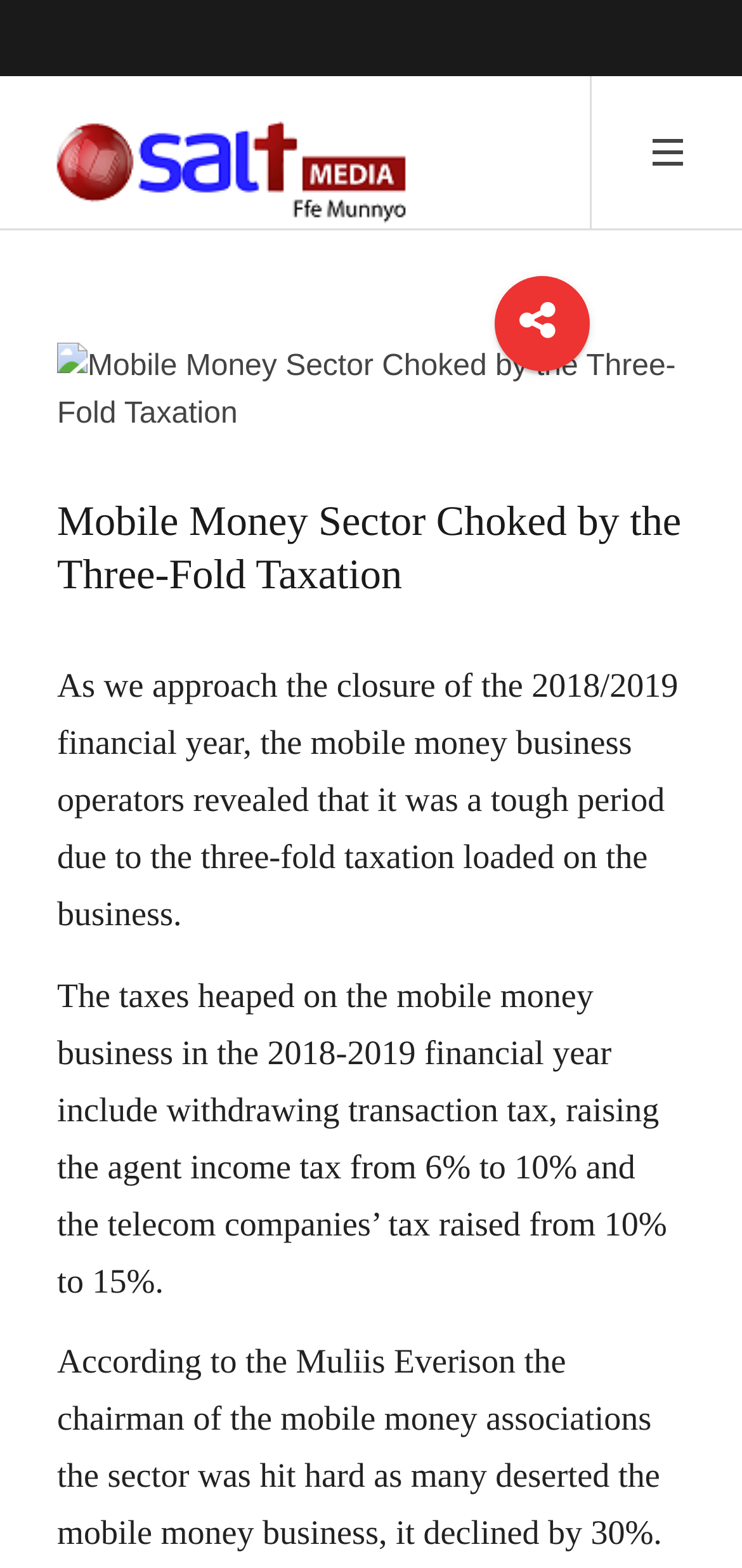Summarize the webpage with a detailed and informative caption.

The webpage appears to be an article from Salt Media Uganda, with a focus on the mobile money sector. At the top-left corner, there is a logo of Salt Media Uganda, accompanied by a link with the same name. Below the logo, there is a large image related to the article's title, "Mobile Money Sector Choked by the Three-Fold Taxation".

The article's title is also presented as a heading, located below the image. The title is followed by two paragraphs of text, which discuss the challenges faced by mobile money business operators due to the three-fold taxation loaded on the business. The first paragraph explains that the 2018/2019 financial year was a tough period for the mobile money business, while the second paragraph lists the specific taxes that were increased, including the withdrawing transaction tax, agent income tax, and telecom companies' tax.

On the top-right corner, there are six social media links, represented by icons, which allow users to share the article on various platforms. At the bottom-right corner, there is a button with an icon, likely used for navigation or loading more content. Overall, the webpage has a simple layout, with a clear focus on presenting the article's content.